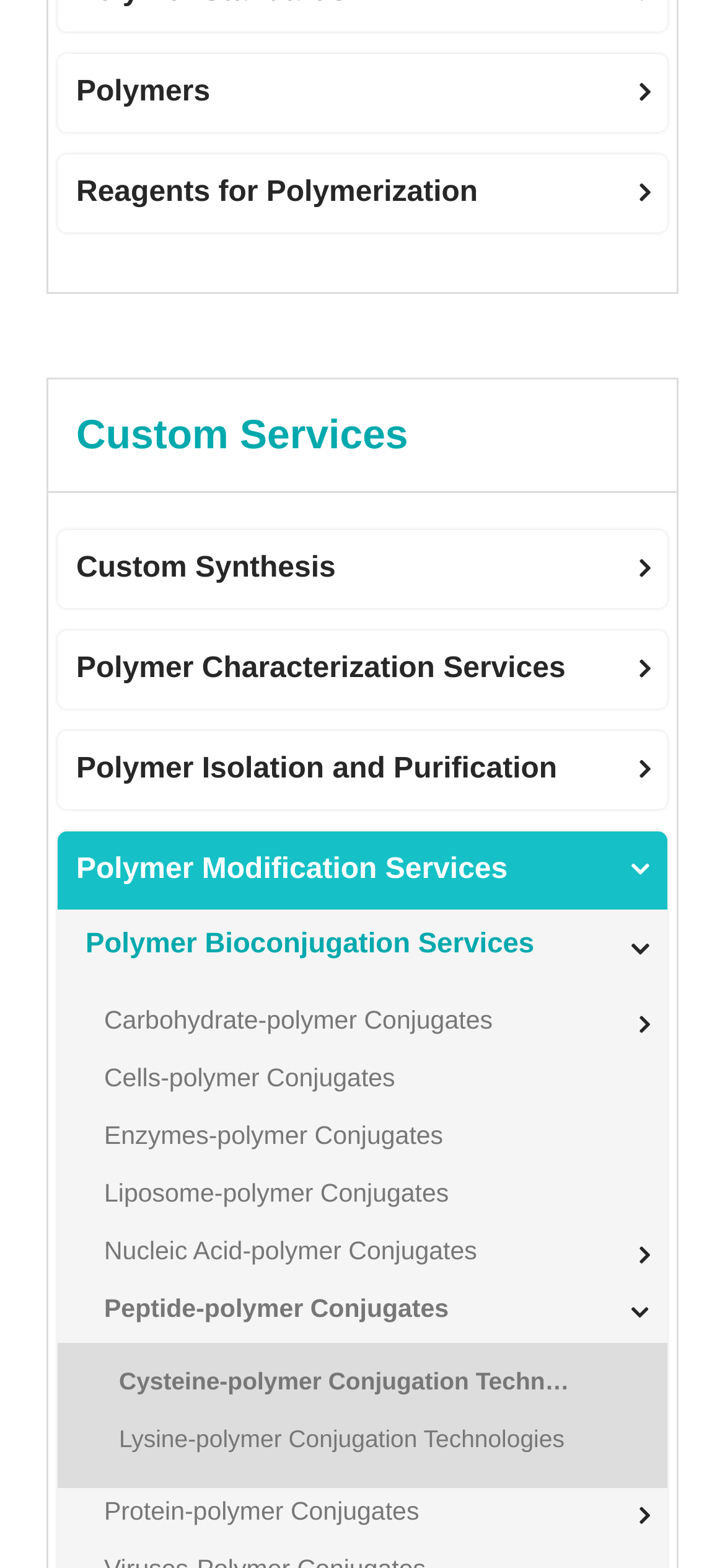Could you find the bounding box coordinates of the clickable area to complete this instruction: "Read Navaeh Isaac's article"?

None